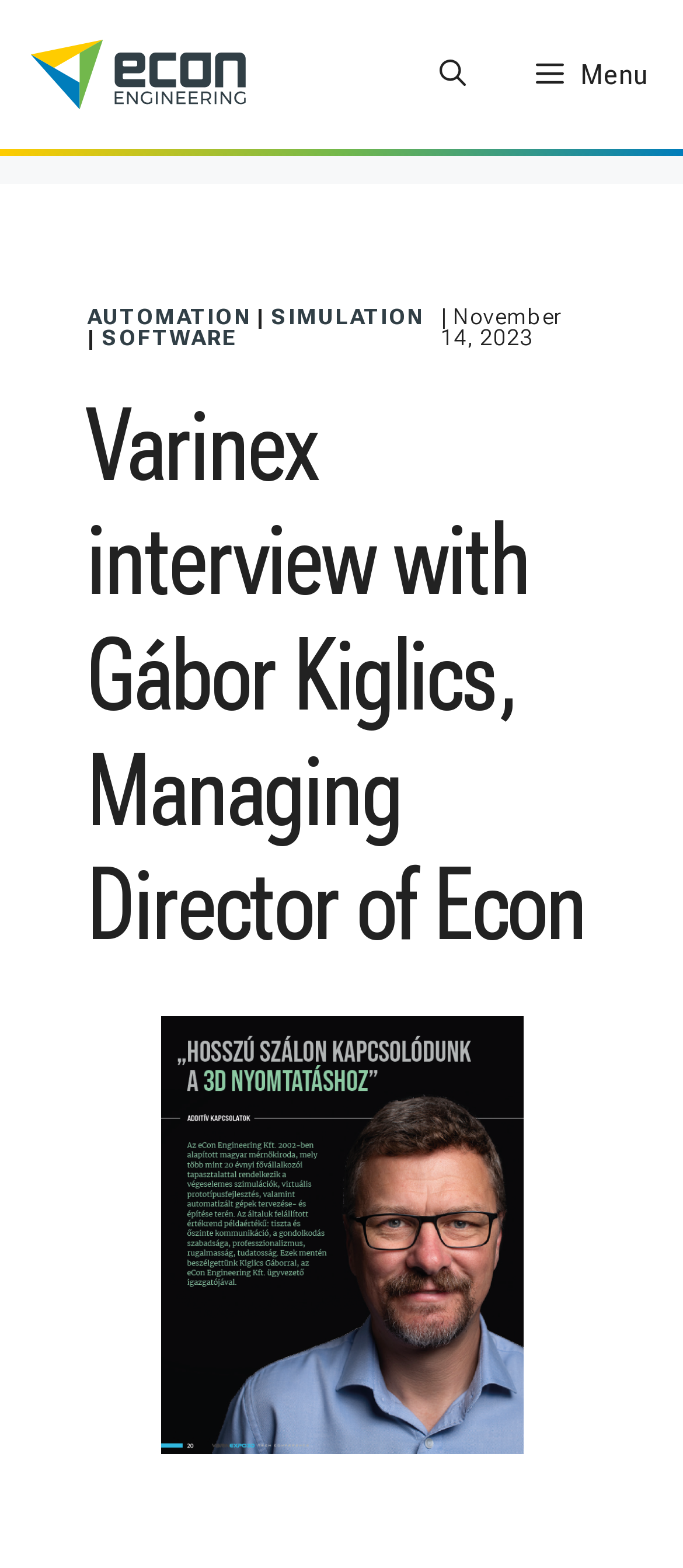Locate the UI element described by aria-label="Open Search Bar" and provide its bounding box coordinates. Use the format (top-left x, top-left y, bottom-right x, bottom-right y) with all values as floating point numbers between 0 and 1.

[0.593, 0.0, 0.734, 0.095]